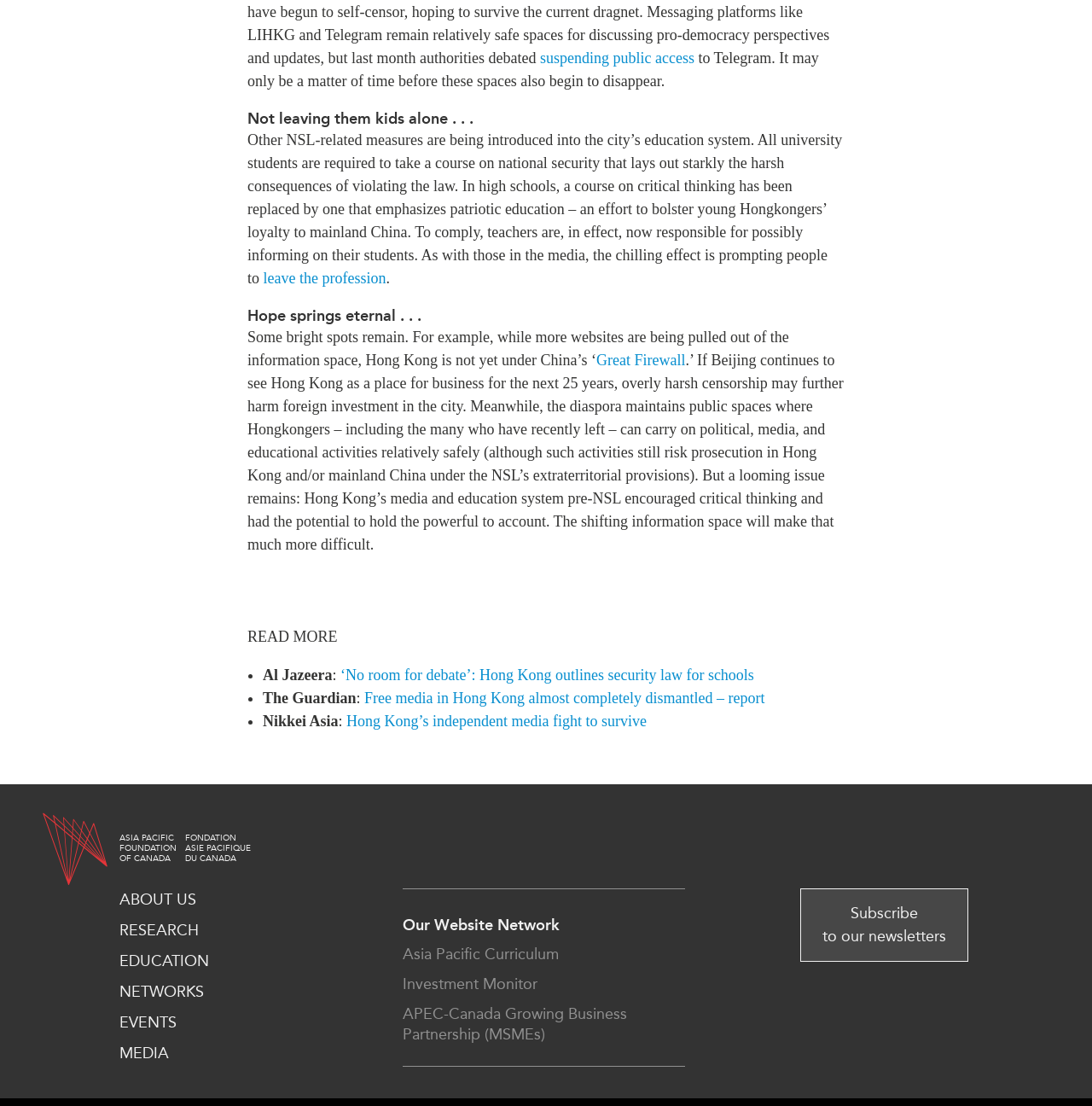Using the provided element description: "Subscribe to our newsletters", determine the bounding box coordinates of the corresponding UI element in the screenshot.

[0.733, 0.803, 0.887, 0.869]